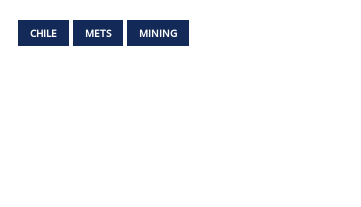Break down the image and provide a full description, noting any significant aspects.

The image features a set of three colored buttons or links labeled "CHILE," "METS," and "MINING." These buttons are designed to facilitate navigation on a webpage focused on topics related to Chile, the Mining Equipment and Technology Services (METS) sector, and general mining news. Each button is styled uniformly, reflecting a professional appearance that aligns with the content themes. These links provide users with quick access to relevant articles or resources, enhancing their browsing experience by categorizing important information on the site effectively.